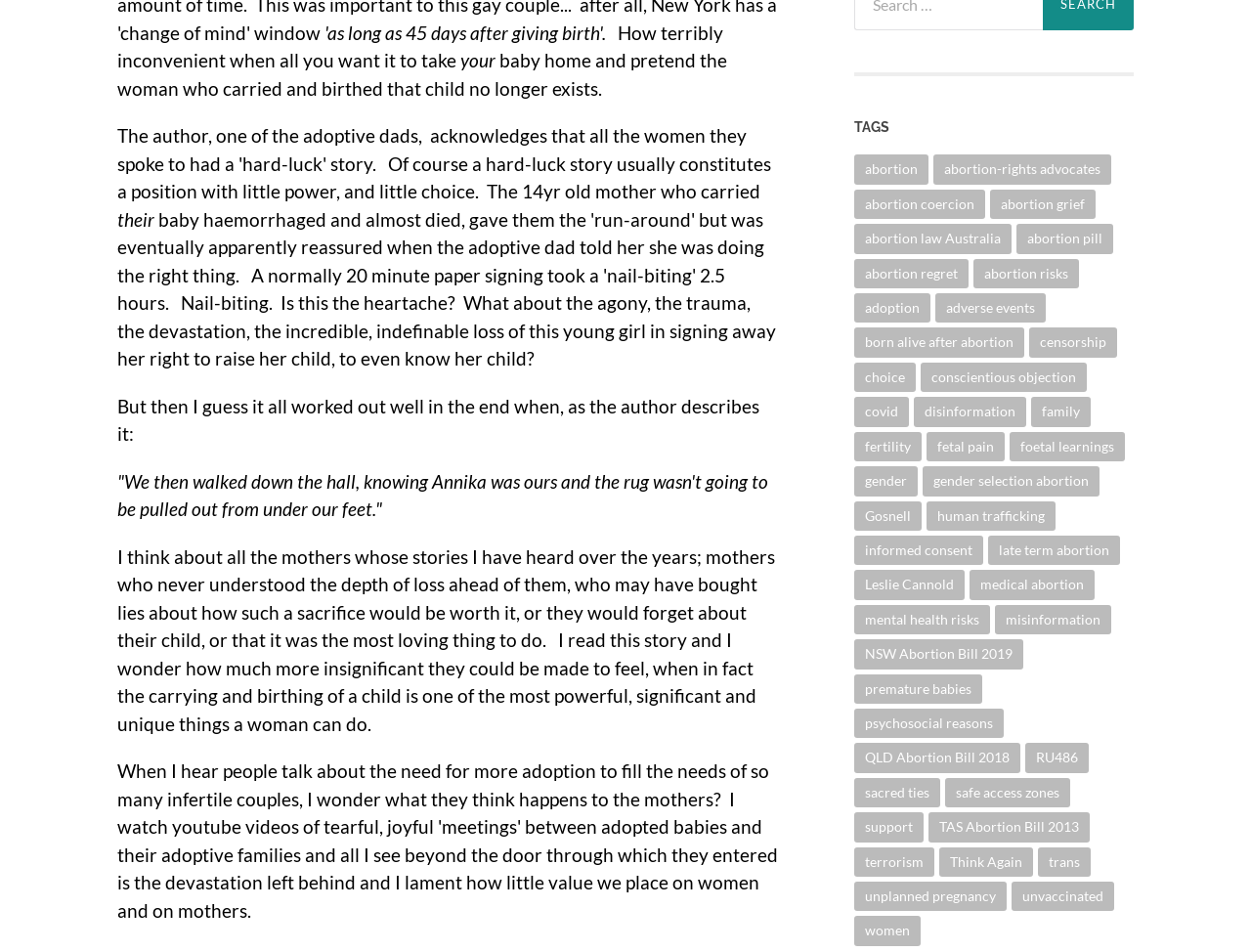Using the format (top-left x, top-left y, bottom-right x, bottom-right y), and given the element description, identify the bounding box coordinates within the screenshot: NSW Abortion Bill 2019

[0.683, 0.672, 0.818, 0.703]